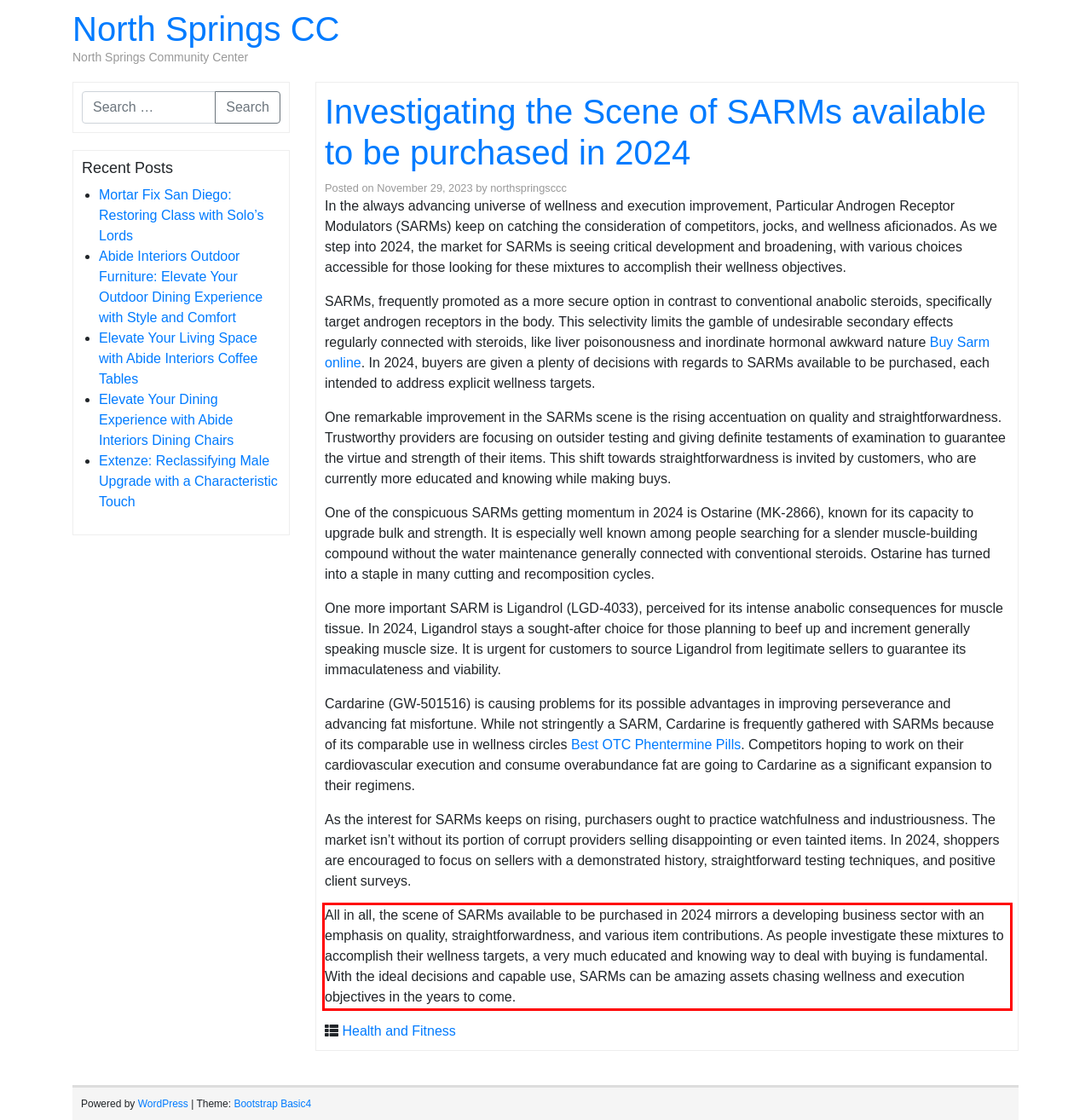Inspect the webpage screenshot that has a red bounding box and use OCR technology to read and display the text inside the red bounding box.

All in all, the scene of SARMs available to be purchased in 2024 mirrors a developing business sector with an emphasis on quality, straightforwardness, and various item contributions. As people investigate these mixtures to accomplish their wellness targets, a very much educated and knowing way to deal with buying is fundamental. With the ideal decisions and capable use, SARMs can be amazing assets chasing wellness and execution objectives in the years to come.